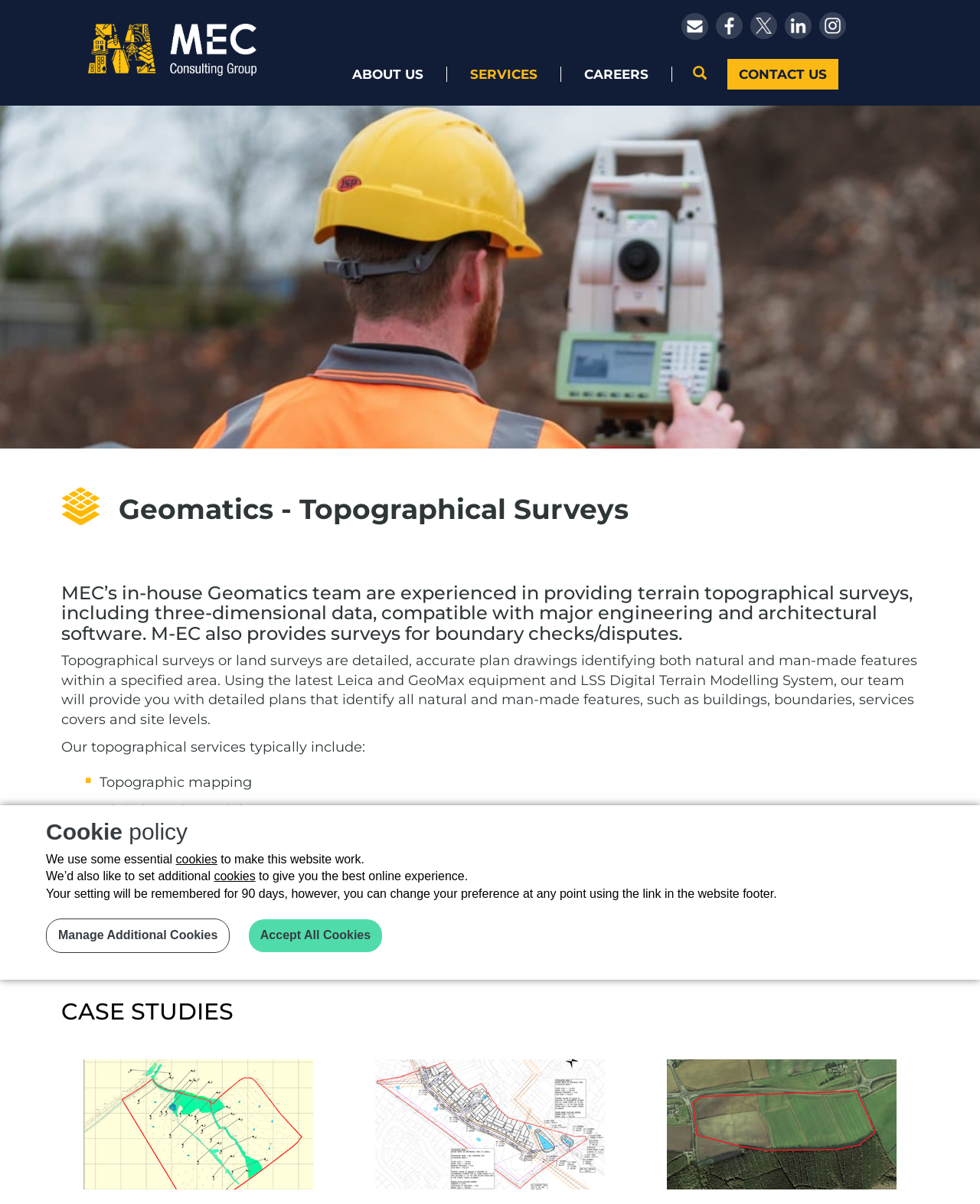Articulate a detailed summary of the webpage's content and design.

The webpage is about MEC Consulting Group Ltd, specifically focusing on their topographical surveys services. At the top of the page, there is a cookie policy notification with links to manage additional cookies and accept all cookies. Below this notification, there is a logo of MEC Consulting Group Ltd, followed by social media links to Email, Facebook, Twitter, LinkedIn, and Instagram.

The main content of the page is divided into sections. The first section has a heading "Geomatics - Topographical Surveys" and a brief description of the services provided by MEC's in-house Geomatics team. This section also mentions that they provide surveys for boundary checks and disputes.

The next section provides more detailed information about topographical surveys, including a description of what they are and the services typically included, such as topographic mapping, digital terrain models, land registry plans, boundary disputes, hydro-graphical surveys, and river cross-sections.

Below this section, there is a heading "CASE STUDIES", but it does not contain any specific case studies. At the bottom right corner of the page, there is an arrow icon, which may be a link to navigate to the next page or section.

The page also has a navigation menu at the top with buttons for "ABOUT US", "SERVICES", "CAREERS", and "CONTACT US", as well as a search button.